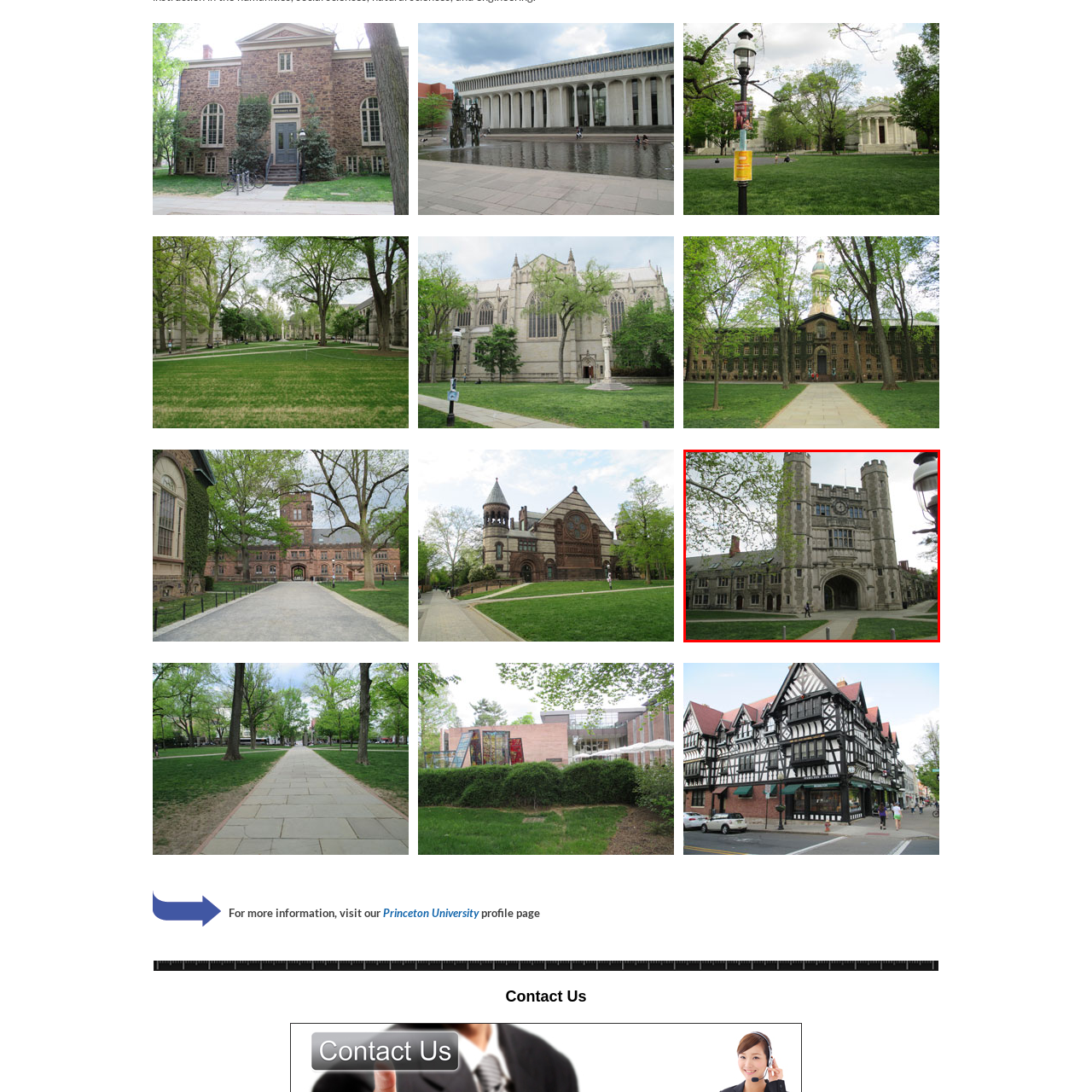What is the purpose of the archway in the image?
Look at the section marked by the red bounding box and provide a single word or phrase as your answer.

Entrance to dormitories